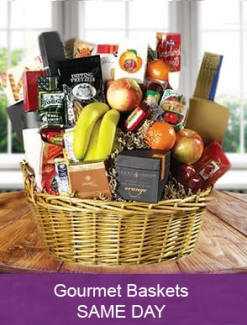What type of fruits are visible in the basket?
Please provide a single word or phrase in response based on the screenshot.

Apples and bananas